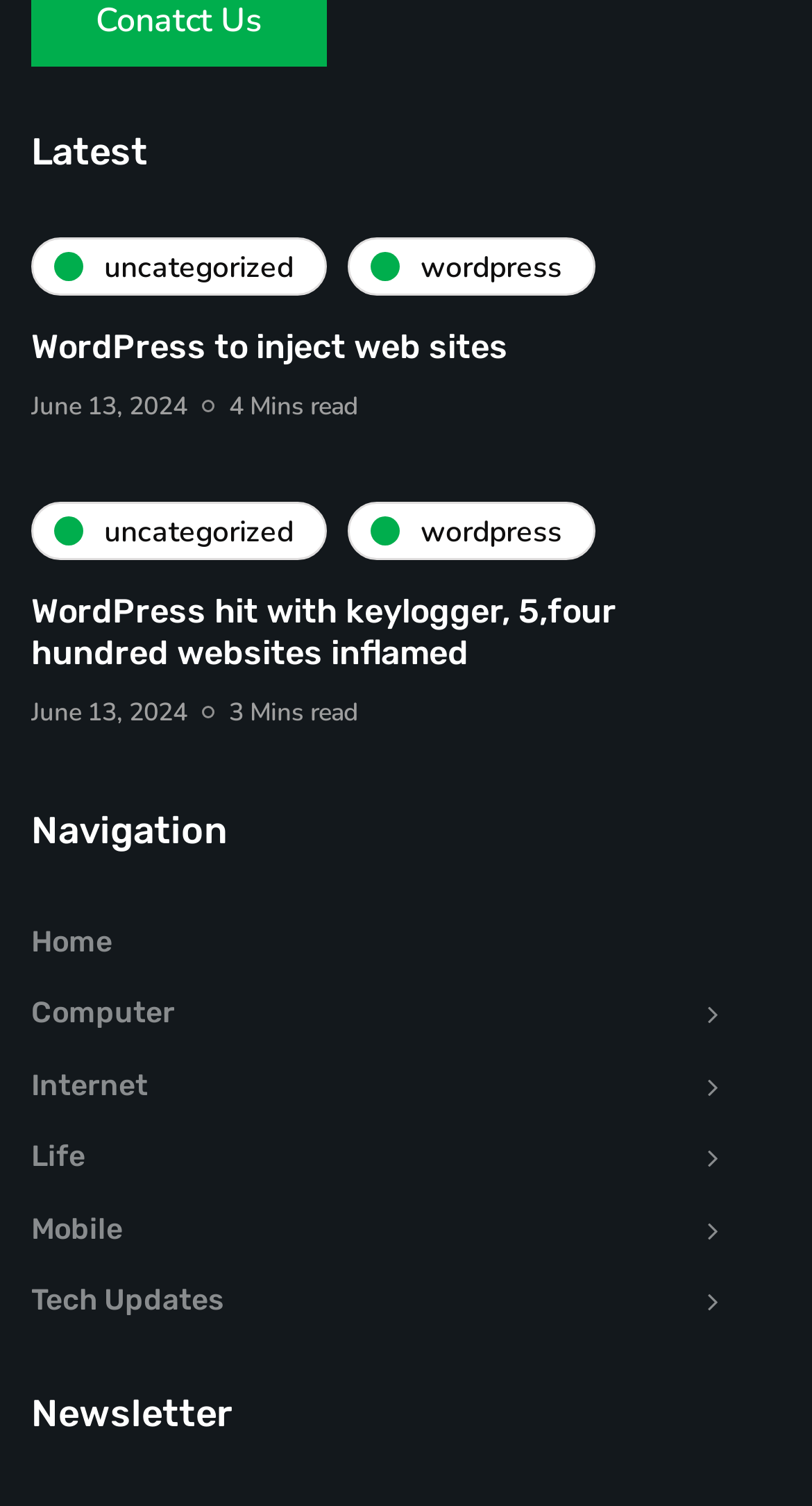What is the date of the first article?
Using the visual information, respond with a single word or phrase.

June 13, 2024